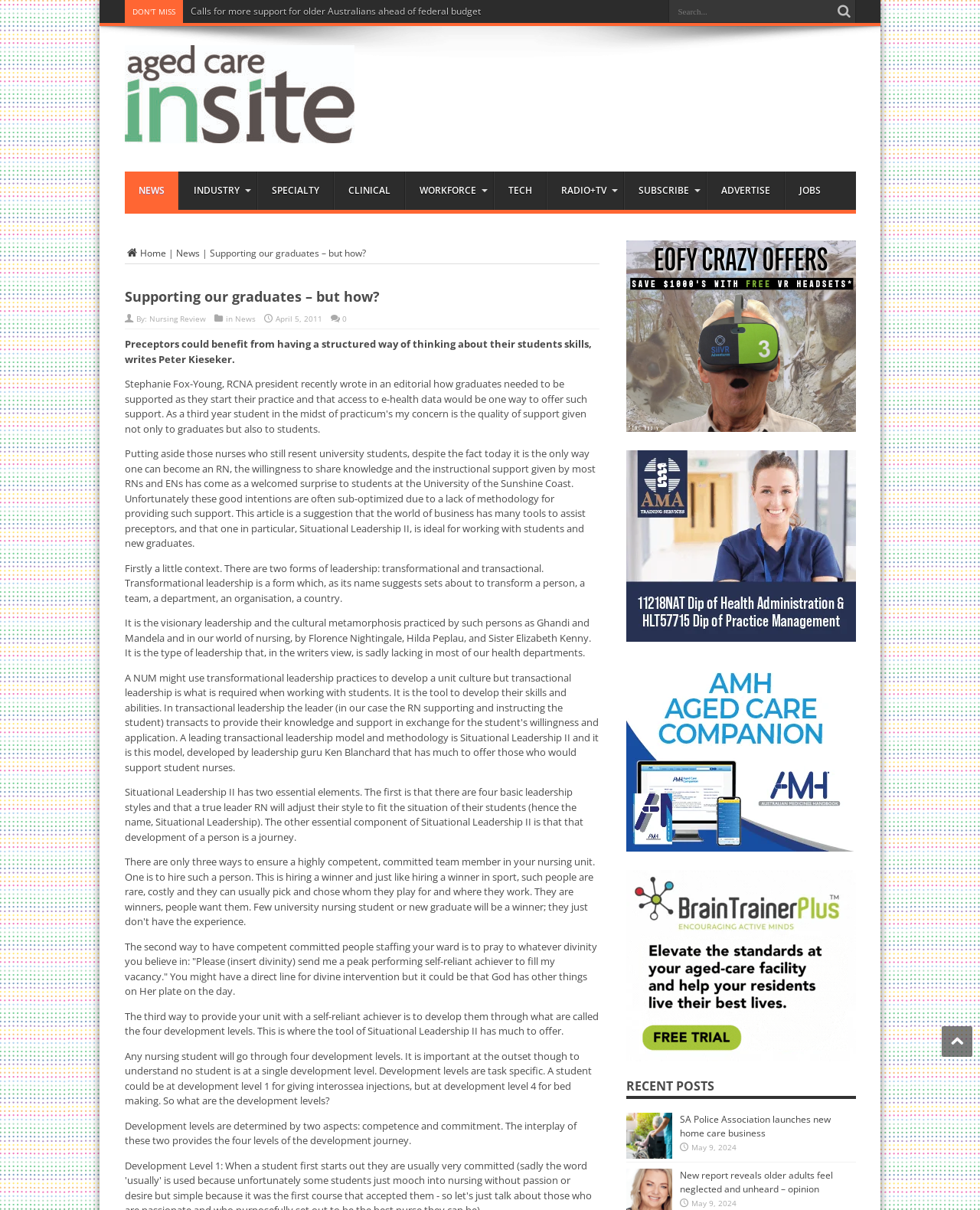Determine the bounding box of the UI component based on this description: "input value="Search..." name="s" value="Search..."". The bounding box coordinates should be four float values between 0 and 1, i.e., [left, top, right, bottom].

[0.682, 0.0, 0.85, 0.018]